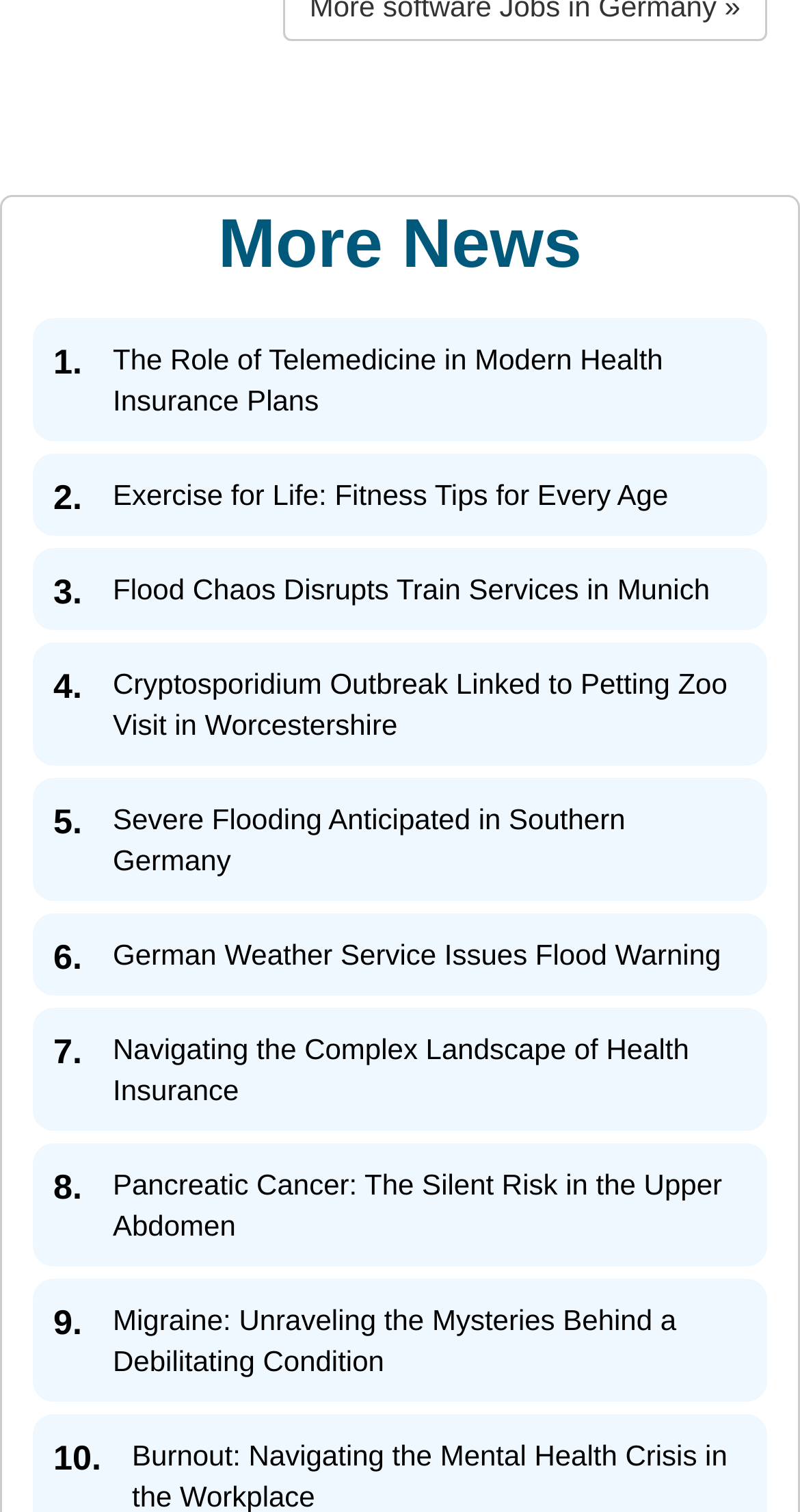Could you find the bounding box coordinates of the clickable area to complete this instruction: "Read article about severe flooding in Southern Germany"?

[0.141, 0.079, 0.782, 0.128]